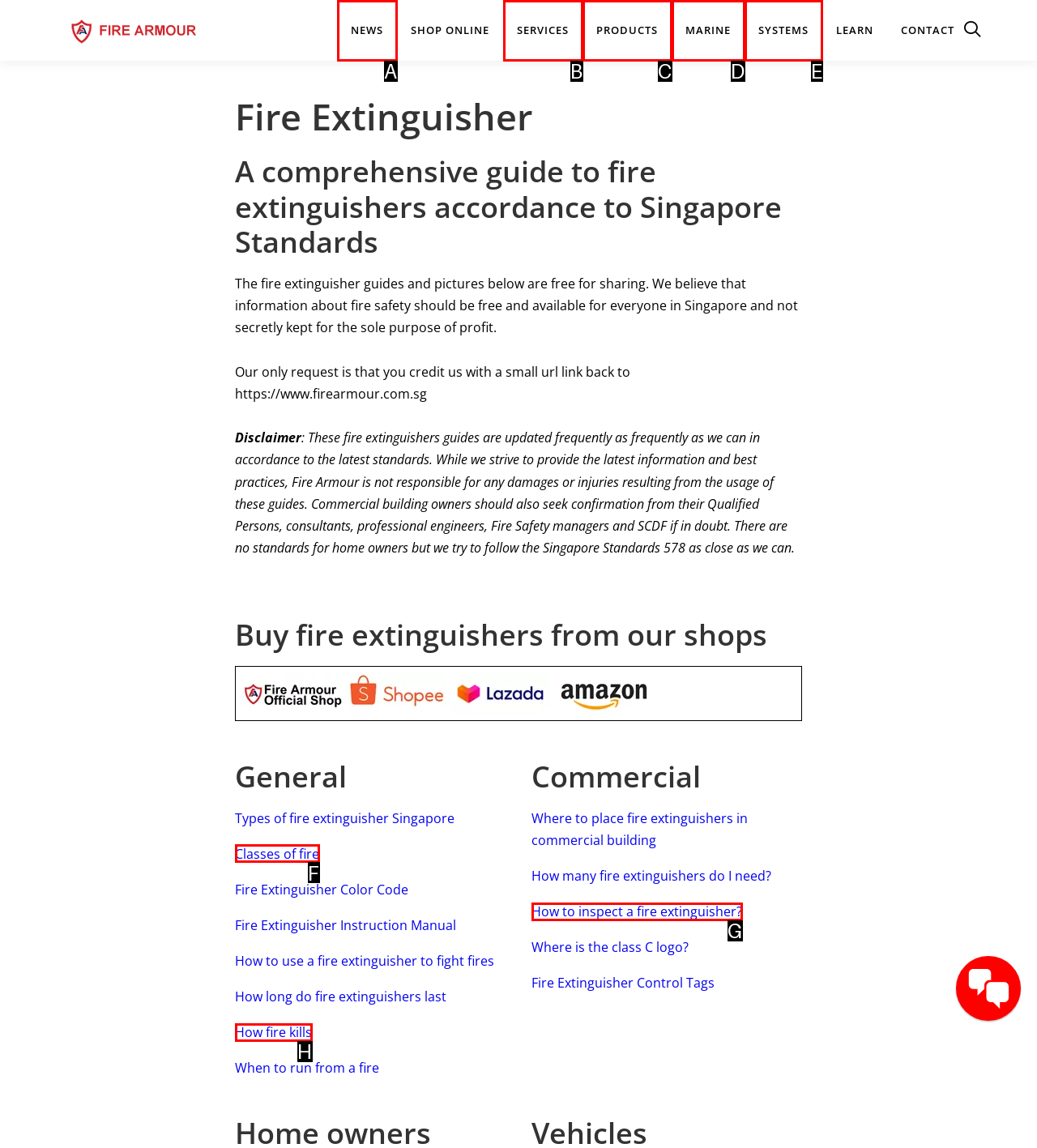From the options shown in the screenshot, tell me which lettered element I need to click to complete the task: Click on the NEWS link.

A